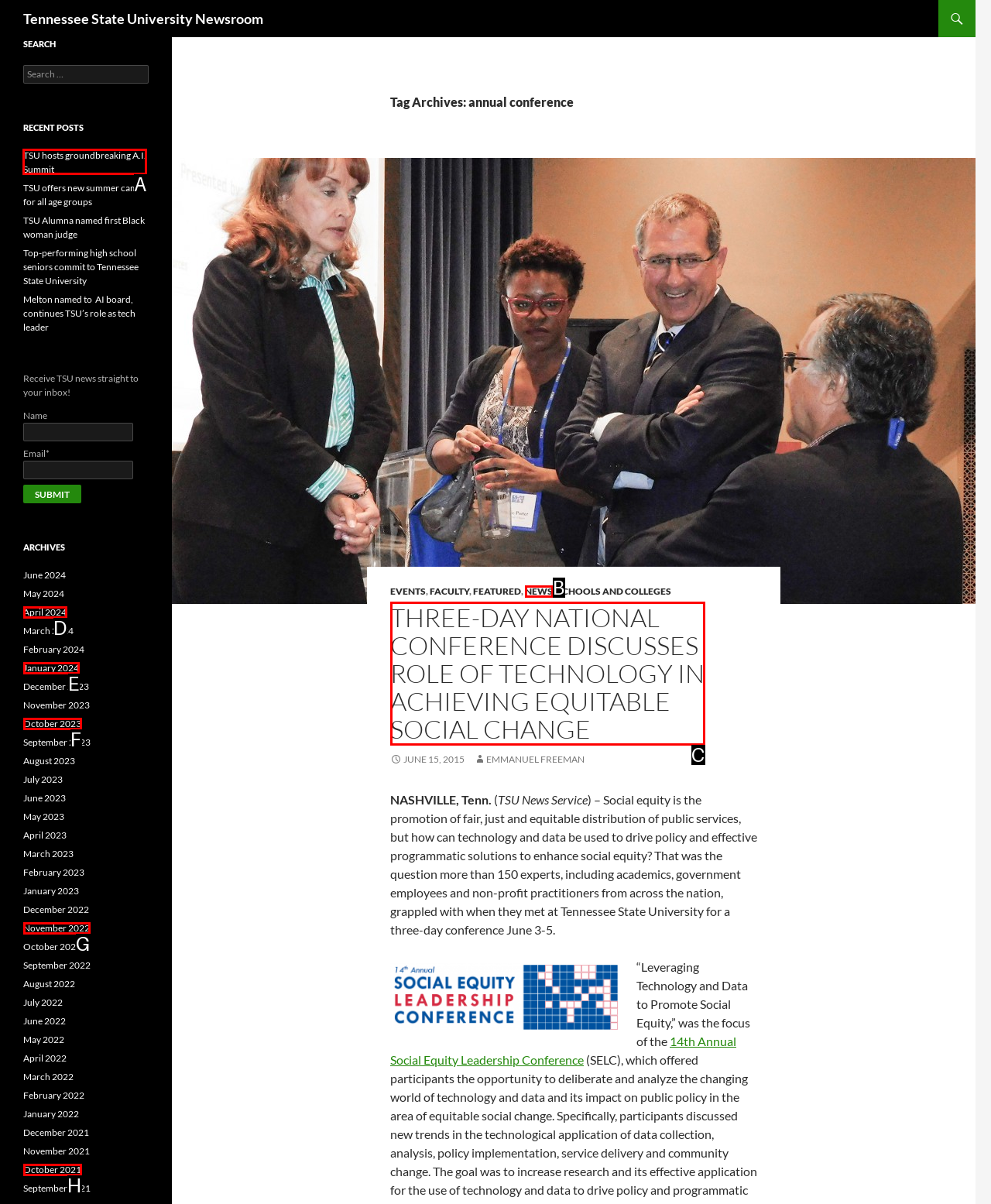Tell me which element should be clicked to achieve the following objective: Search for something
Reply with the letter of the correct option from the displayed choices.

None